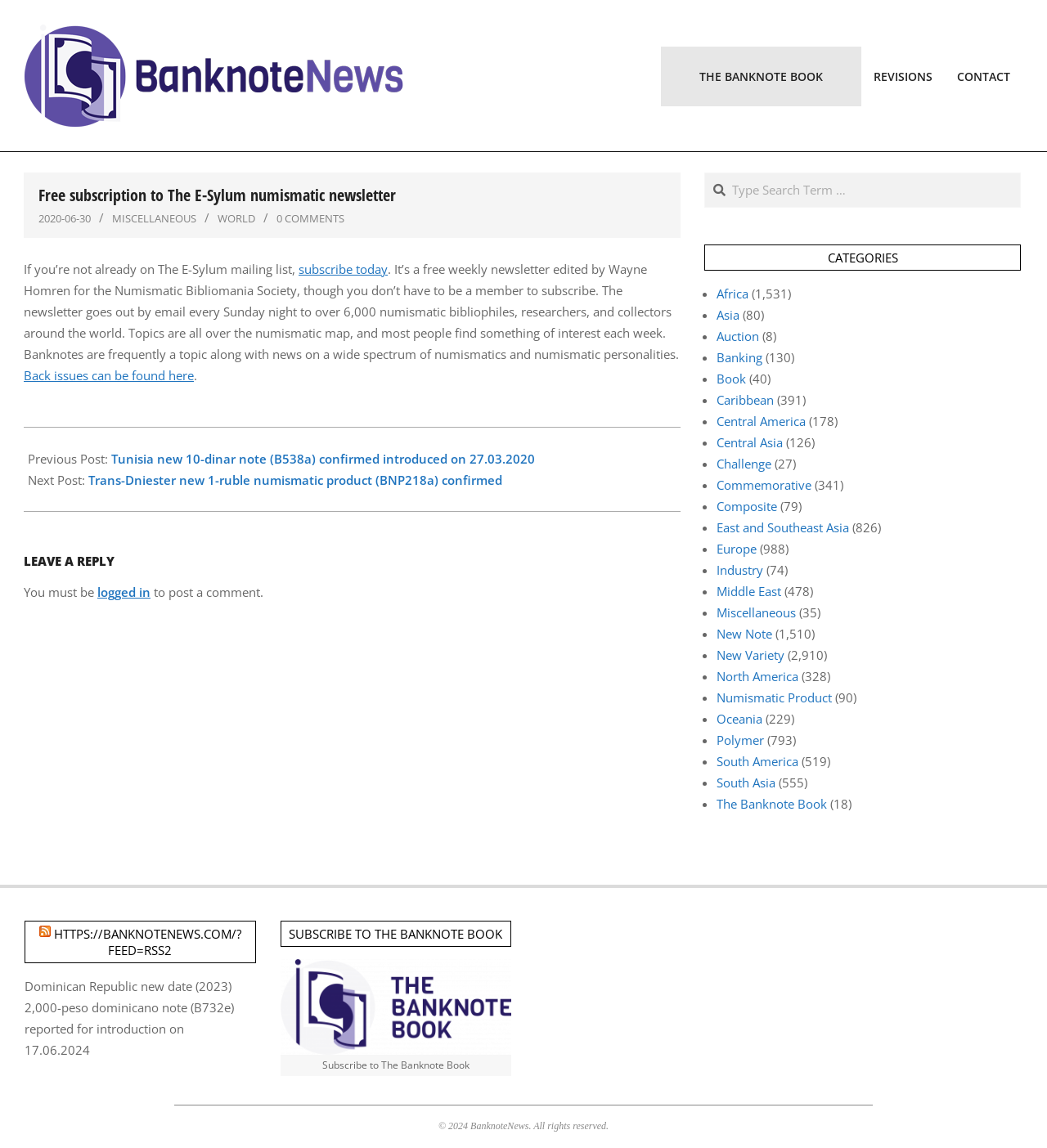Locate the bounding box coordinates of the element you need to click to accomplish the task described by this instruction: "Subscribe to The E-Sylum newsletter".

[0.285, 0.227, 0.37, 0.241]